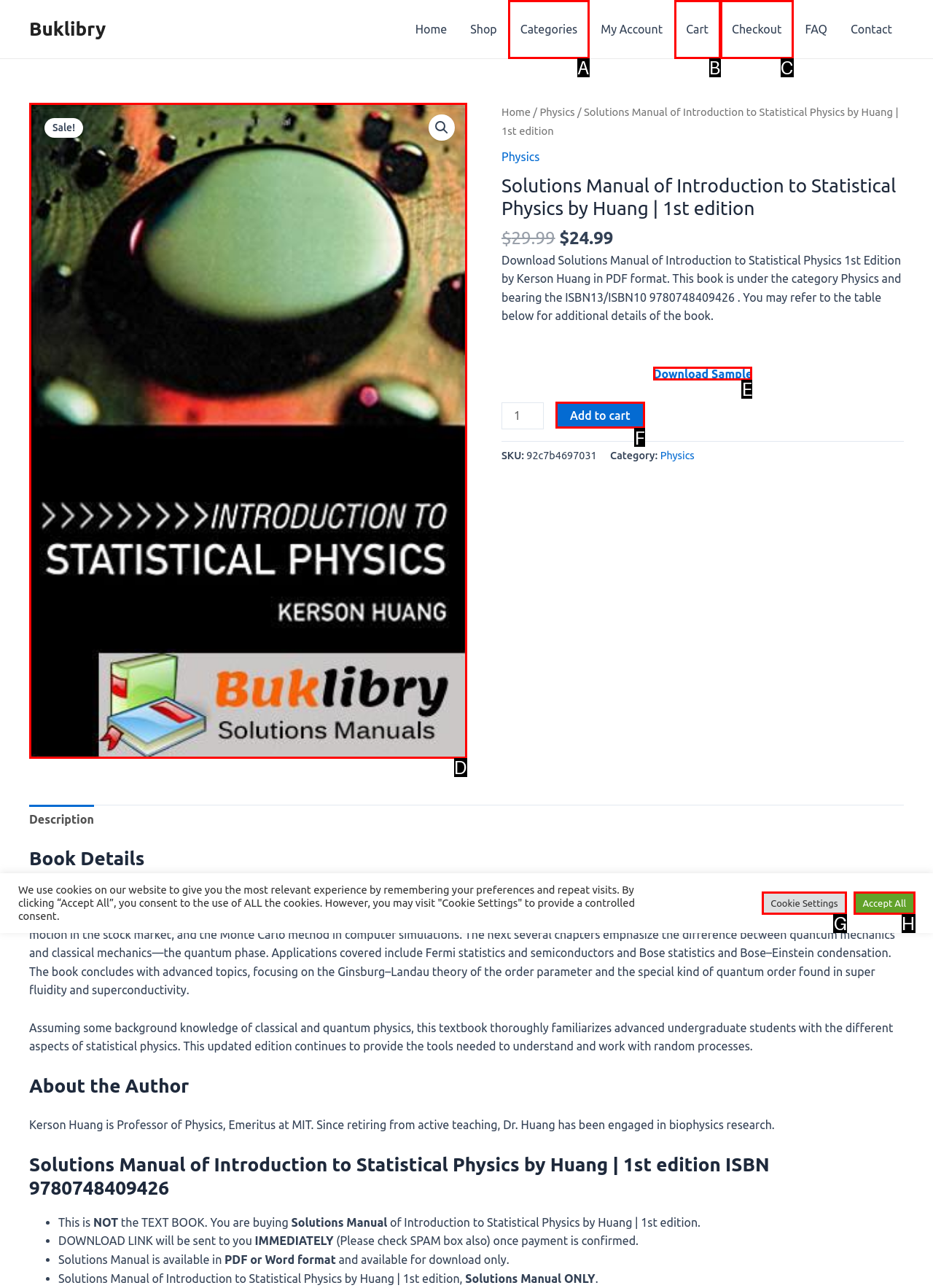Which option should be clicked to execute the following task: Click the 'Download Sample' link? Respond with the letter of the selected option.

E